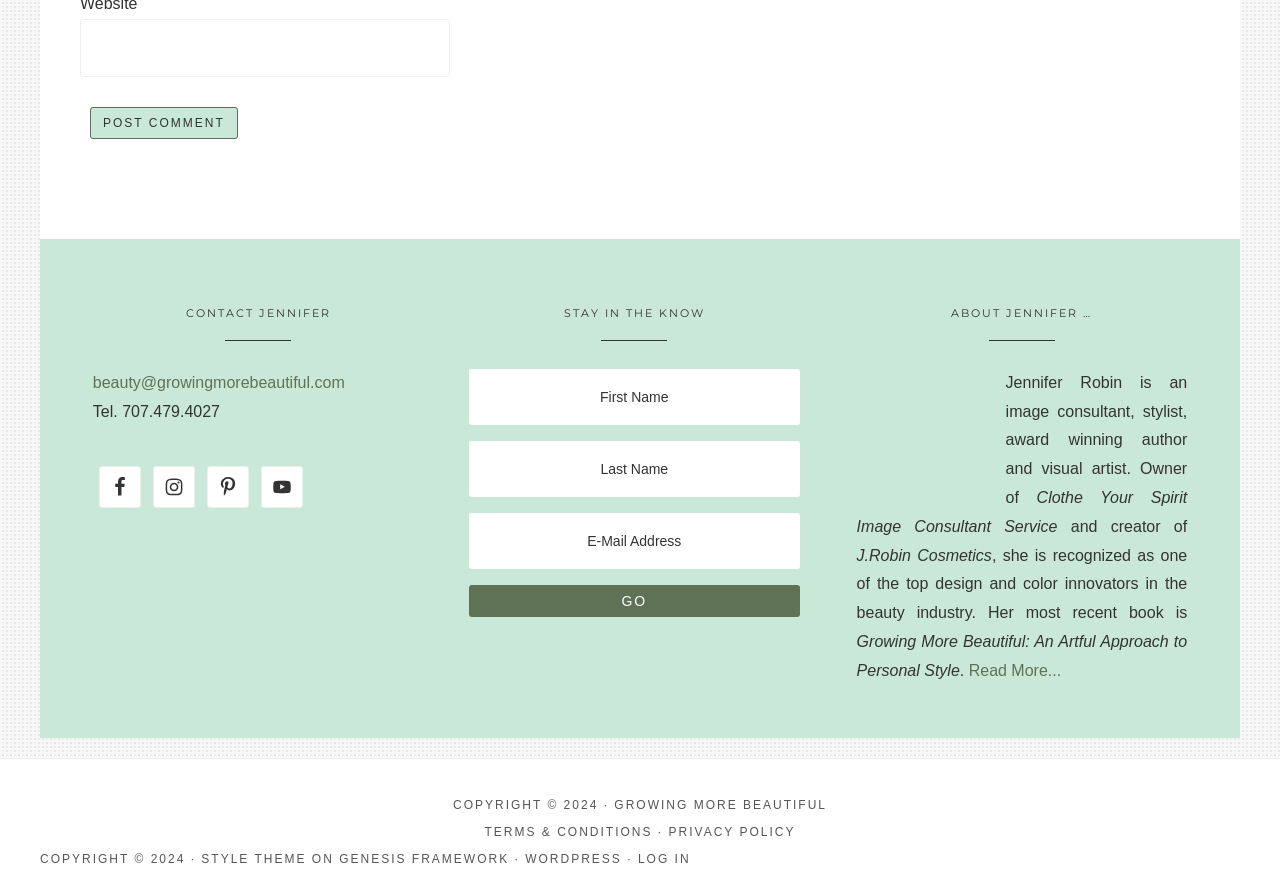Highlight the bounding box coordinates of the element that should be clicked to carry out the following instruction: "Enter website name". The coordinates must be given as four float numbers ranging from 0 to 1, i.e., [left, top, right, bottom].

[0.062, 0.021, 0.352, 0.086]